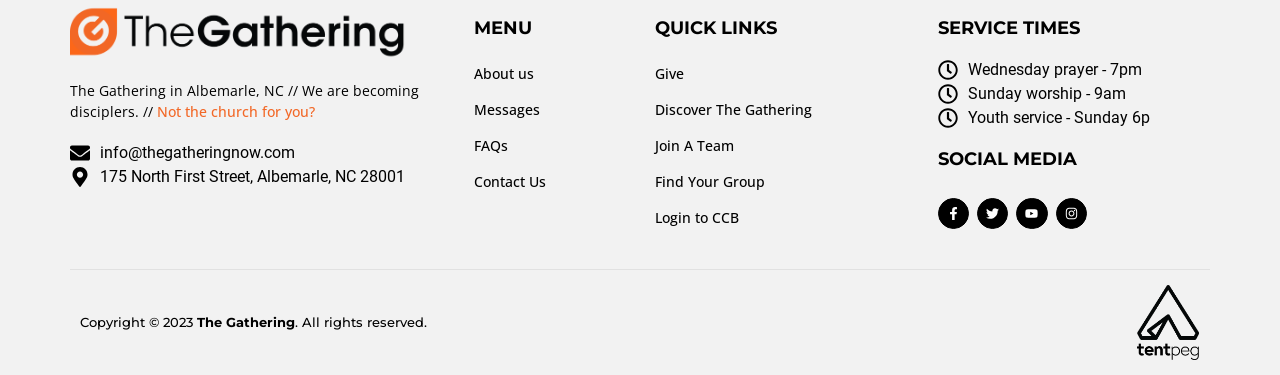Find the bounding box coordinates of the clickable area required to complete the following action: "Visit 'Facebook-f'".

[0.733, 0.528, 0.757, 0.612]